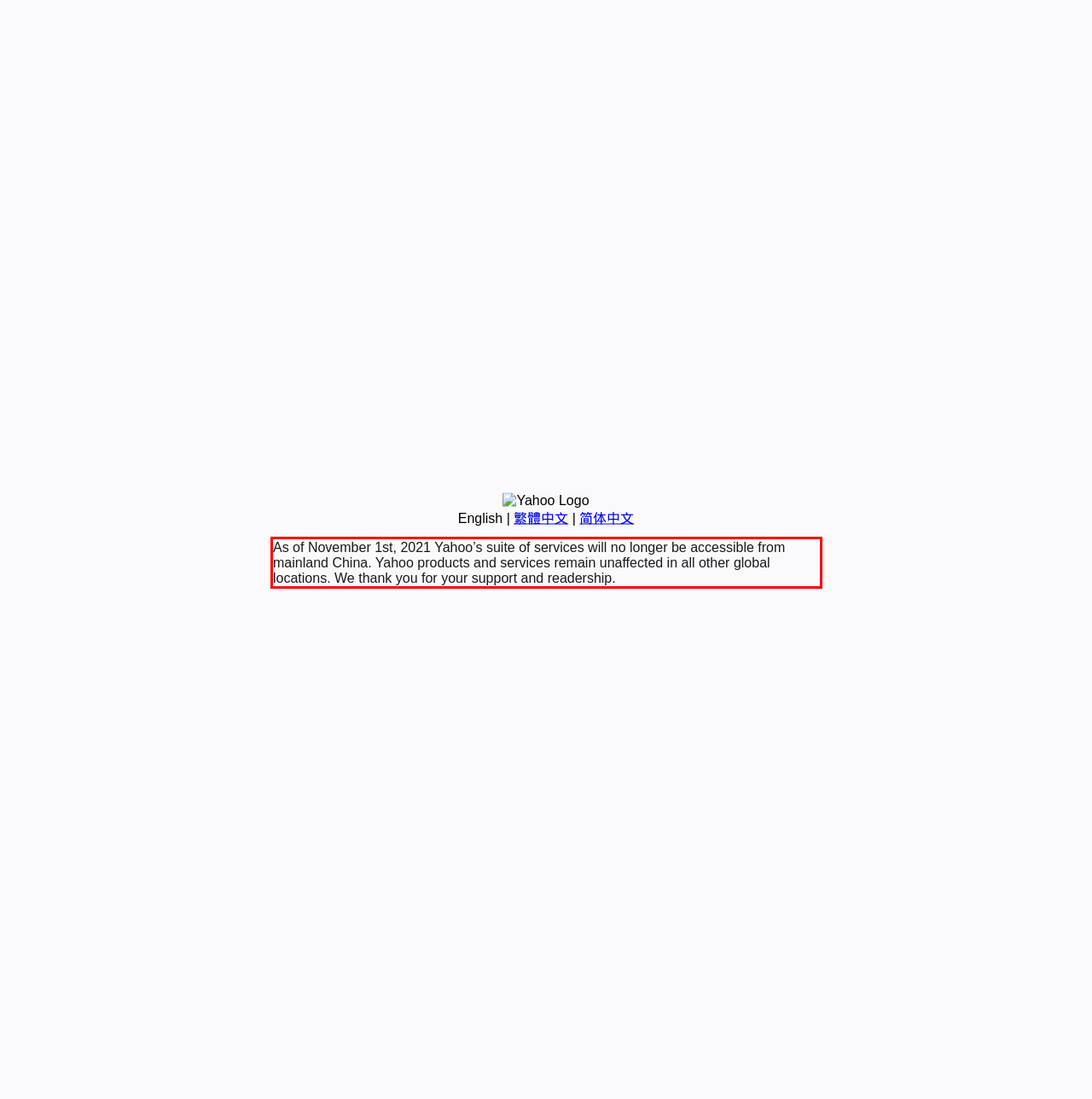Please identify and extract the text from the UI element that is surrounded by a red bounding box in the provided webpage screenshot.

As of November 1st, 2021 Yahoo’s suite of services will no longer be accessible from mainland China. Yahoo products and services remain unaffected in all other global locations. We thank you for your support and readership.